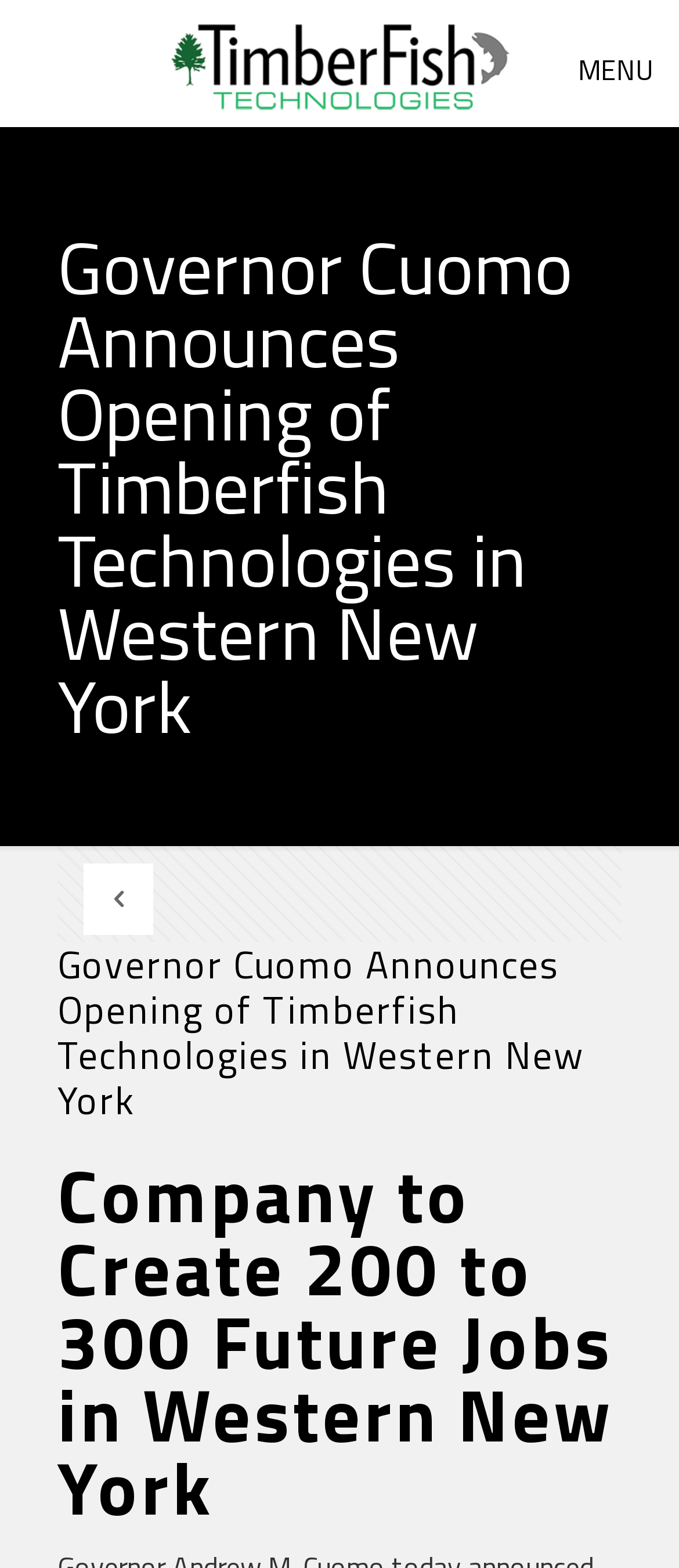Respond to the following query with just one word or a short phrase: 
What is the position of the 'MENU' text on the page?

Top-right corner